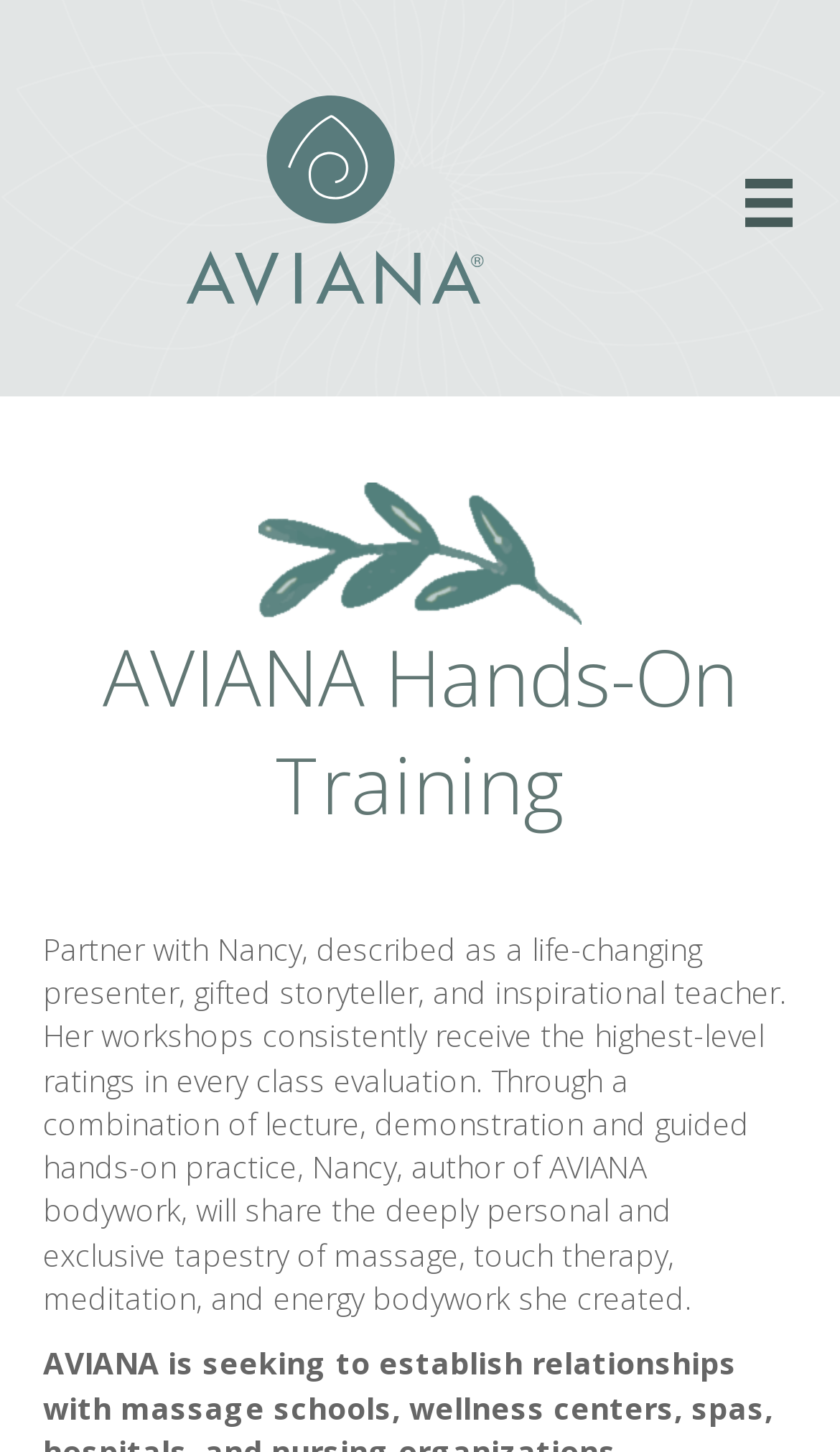What is the name of the presenter?
Please provide a single word or phrase as the answer based on the screenshot.

Nancy